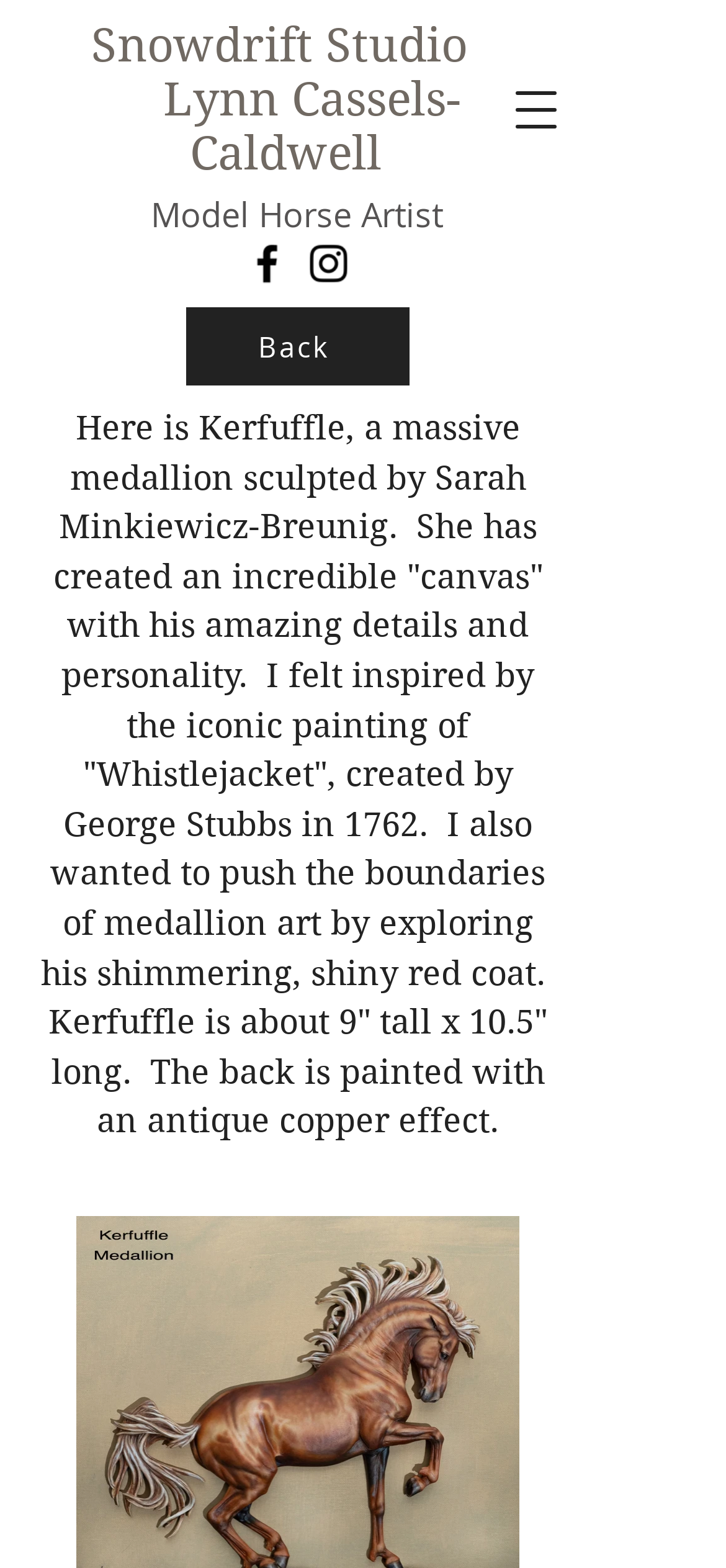Please specify the bounding box coordinates in the format (top-left x, top-left y, bottom-right x, bottom-right y), with all values as floating point numbers between 0 and 1. Identify the bounding box of the UI element described by: Model Horse Artist

[0.208, 0.122, 0.61, 0.151]